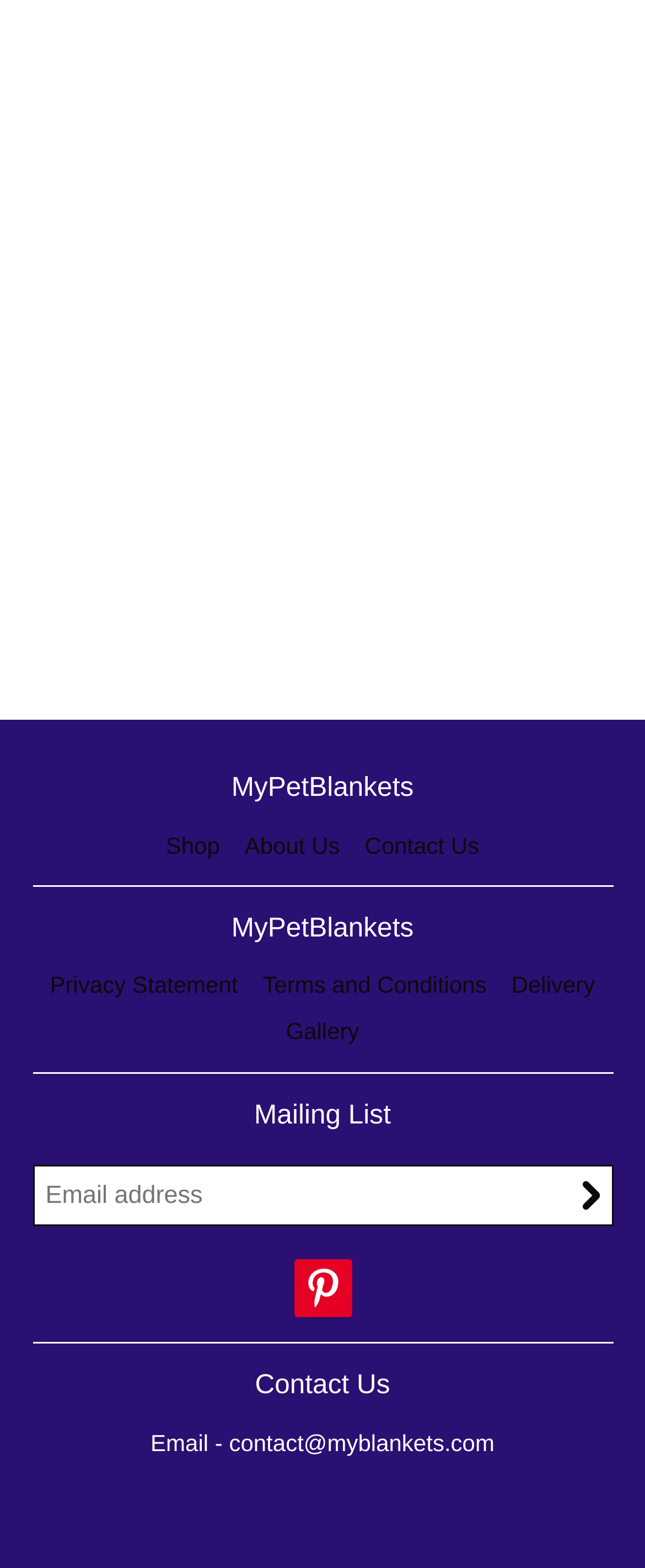Please find the bounding box coordinates of the section that needs to be clicked to achieve this instruction: "Click on the Gallery link".

[0.443, 0.649, 0.557, 0.666]